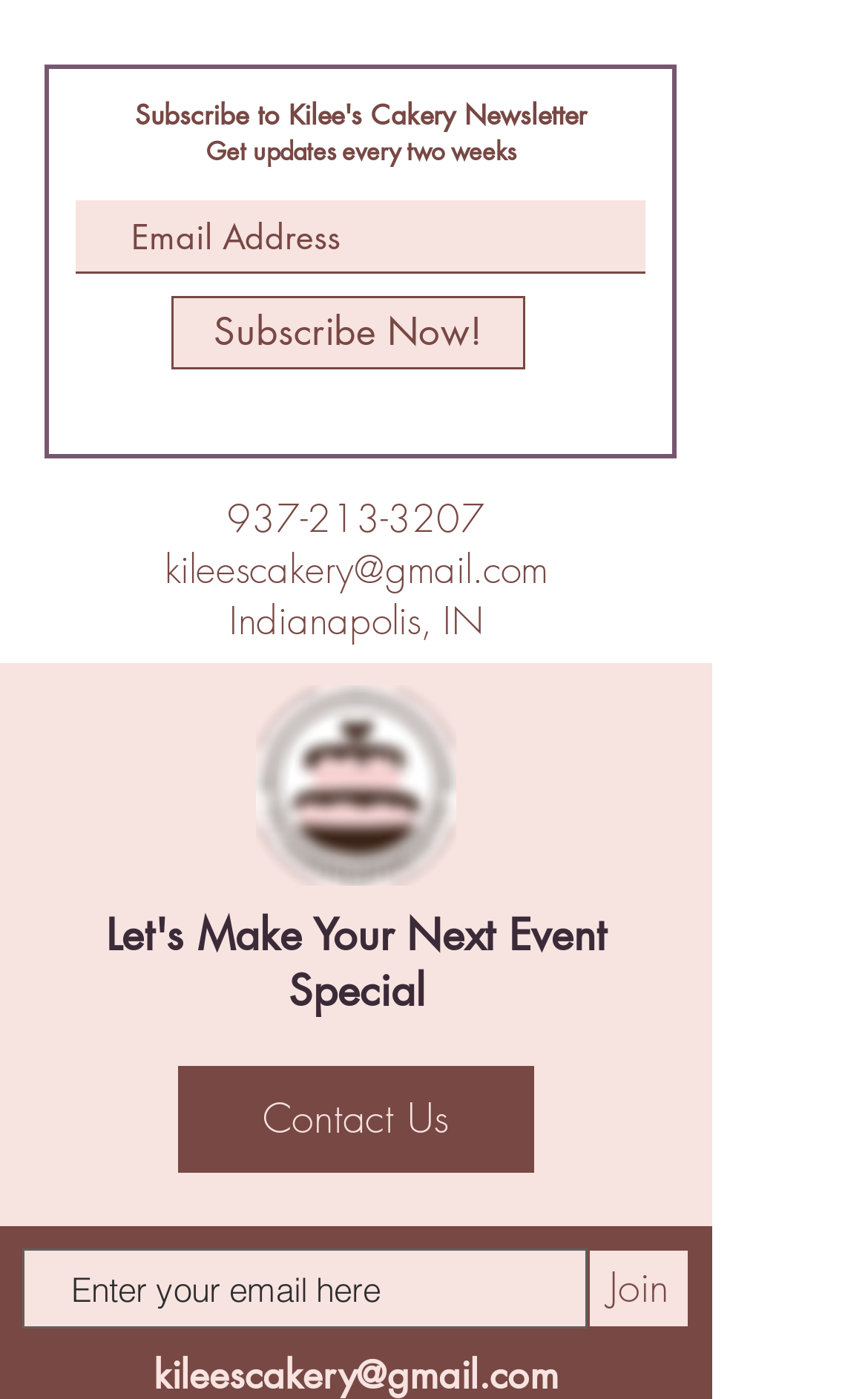Locate the bounding box coordinates for the element described below: "937-213-3207". The coordinates must be four float values between 0 and 1, formatted as [left, top, right, bottom].

[0.262, 0.352, 0.559, 0.388]